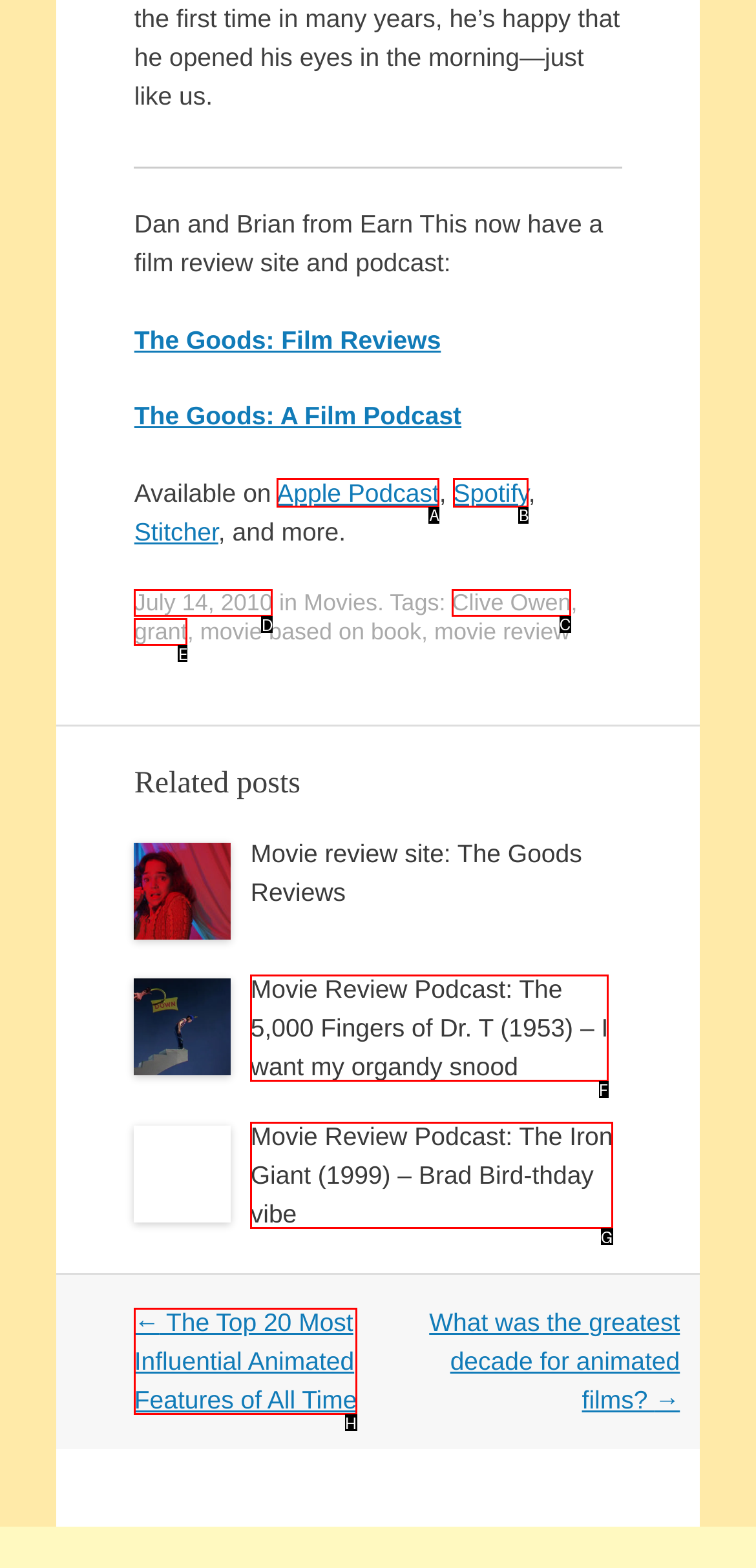Tell me the letter of the correct UI element to click for this instruction: Read movie review of Clive Owen. Answer with the letter only.

C